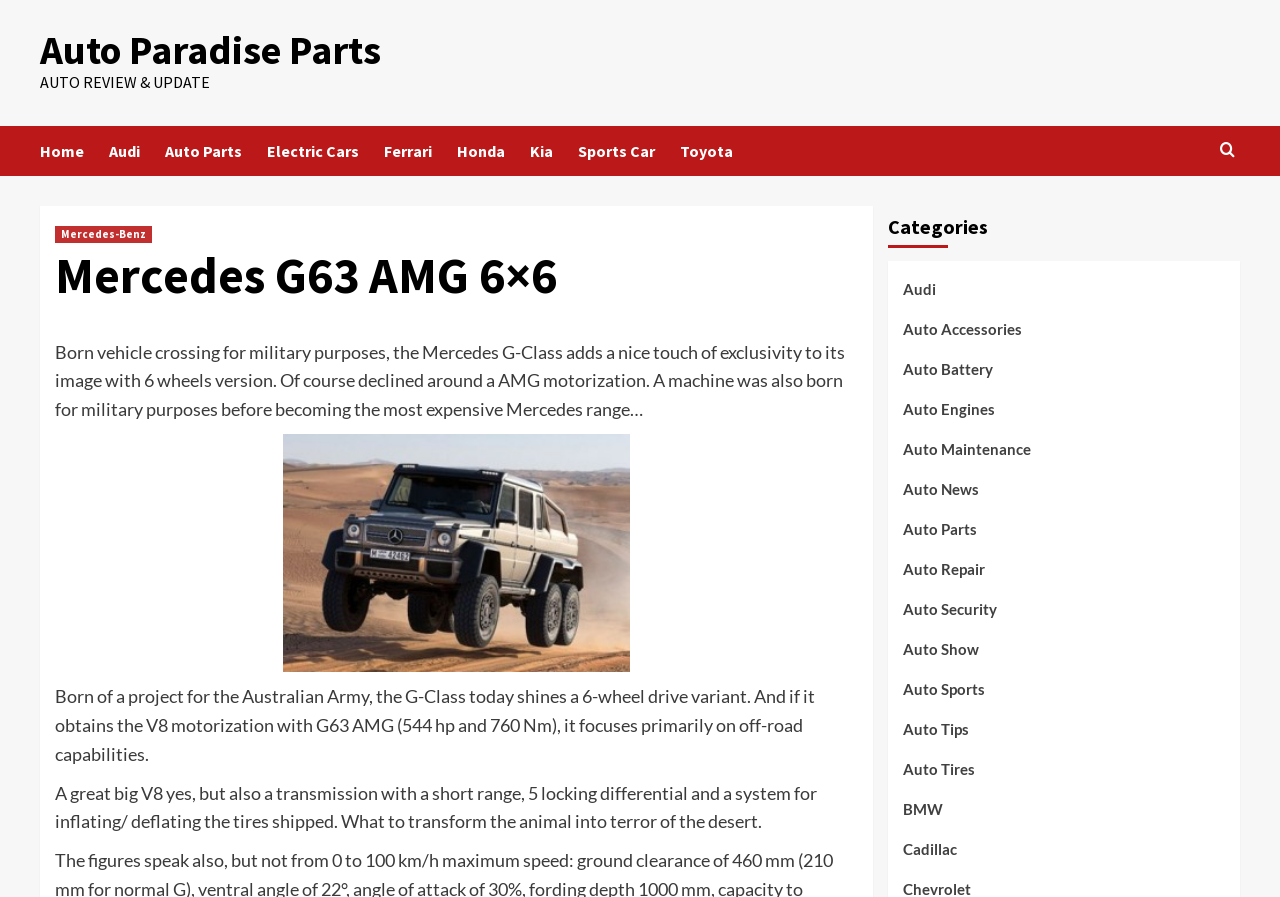Please specify the bounding box coordinates in the format (top-left x, top-left y, bottom-right x, bottom-right y), with values ranging from 0 to 1. Identify the bounding box for the UI component described as follows: alt="Mercedes G63 AMG 6×6"

[0.043, 0.484, 0.67, 0.749]